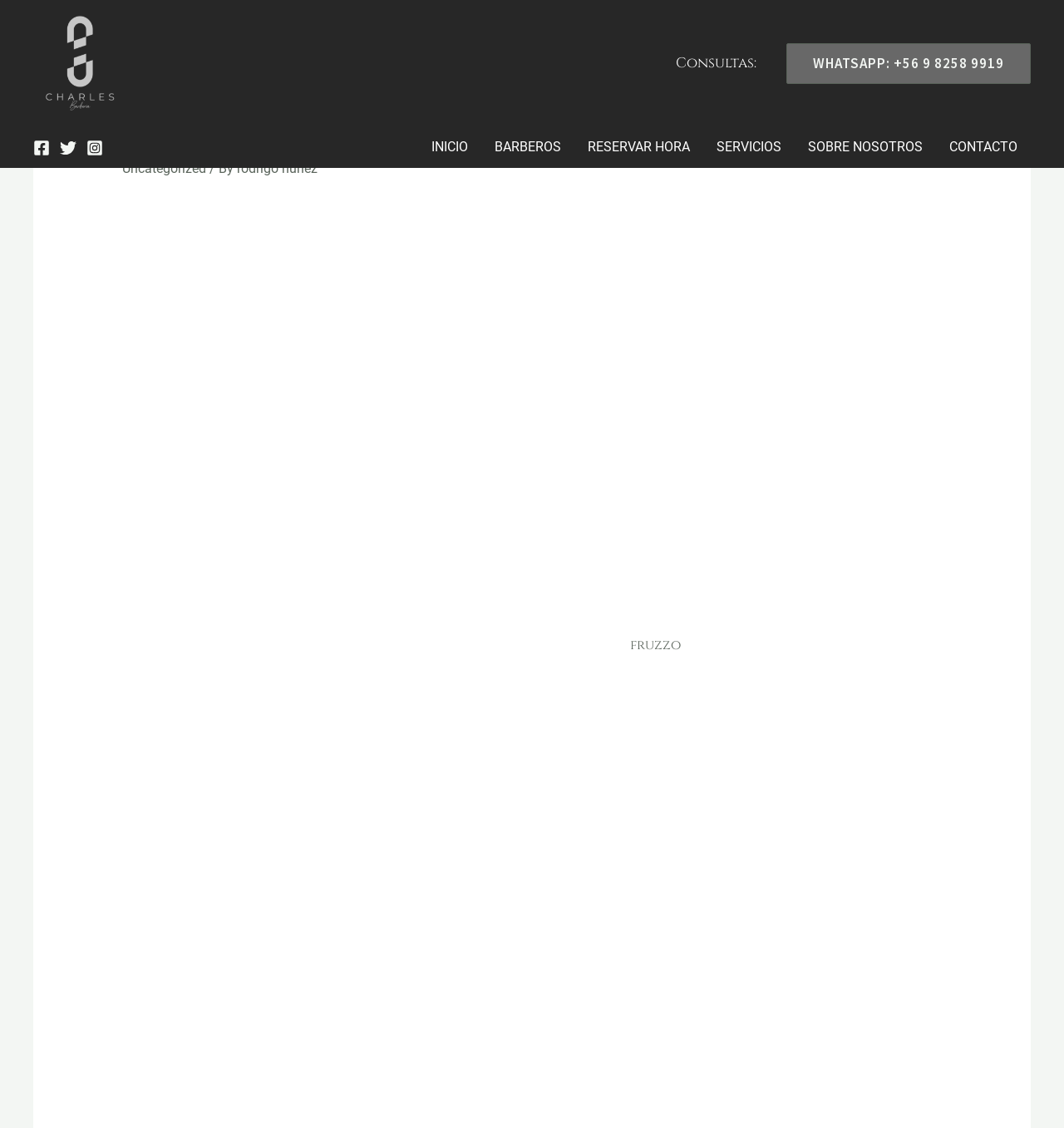Locate the bounding box coordinates of the area that needs to be clicked to fulfill the following instruction: "Explore the Site Navigation". The coordinates should be in the format of four float numbers between 0 and 1, namely [left, top, right, bottom].

[0.393, 0.112, 0.969, 0.149]